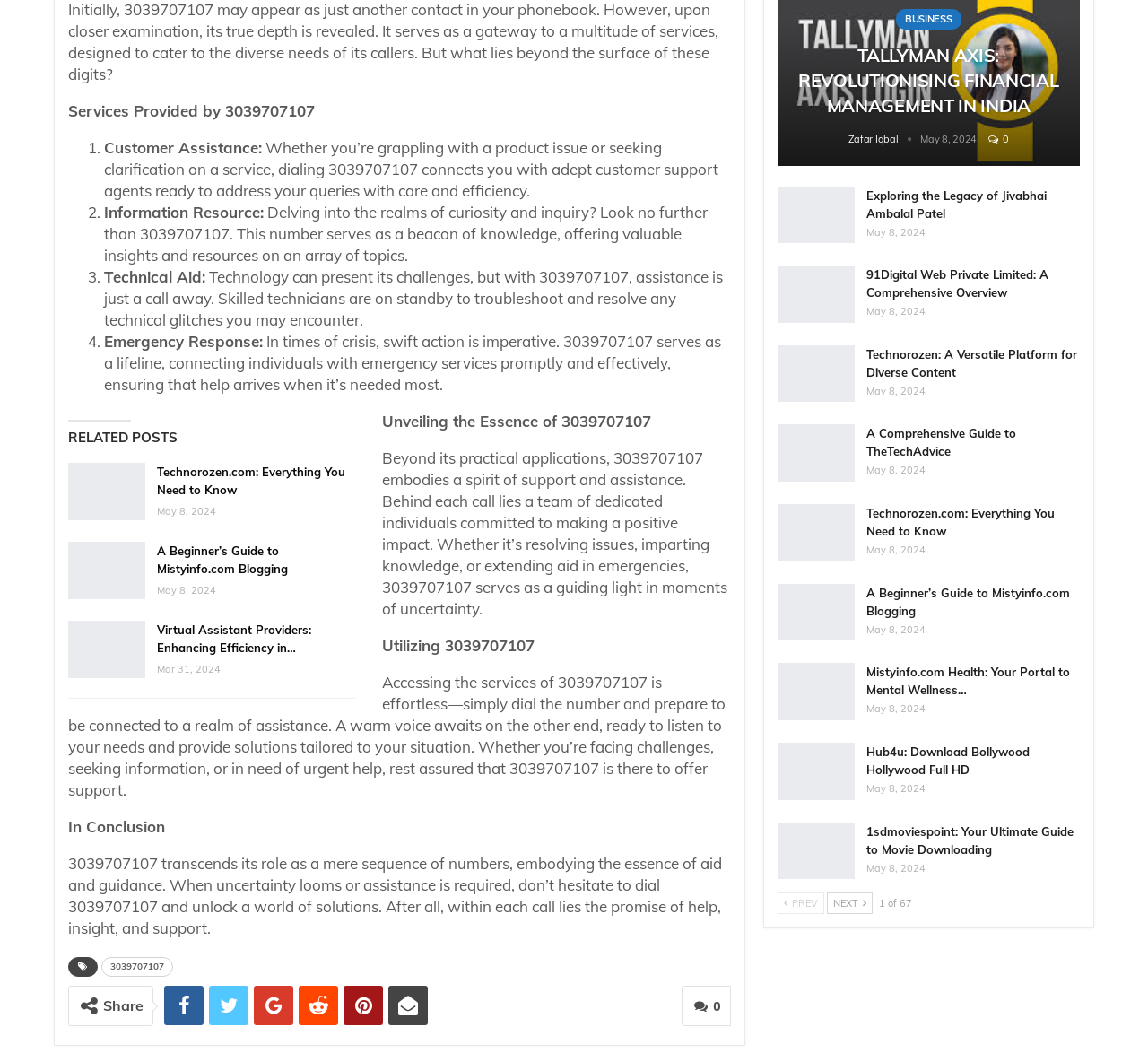Please identify the bounding box coordinates of the element I should click to complete this instruction: 'Read the 'Unveiling the Essence of 3039707107' article'. The coordinates should be given as four float numbers between 0 and 1, like this: [left, top, right, bottom].

[0.333, 0.388, 0.567, 0.406]